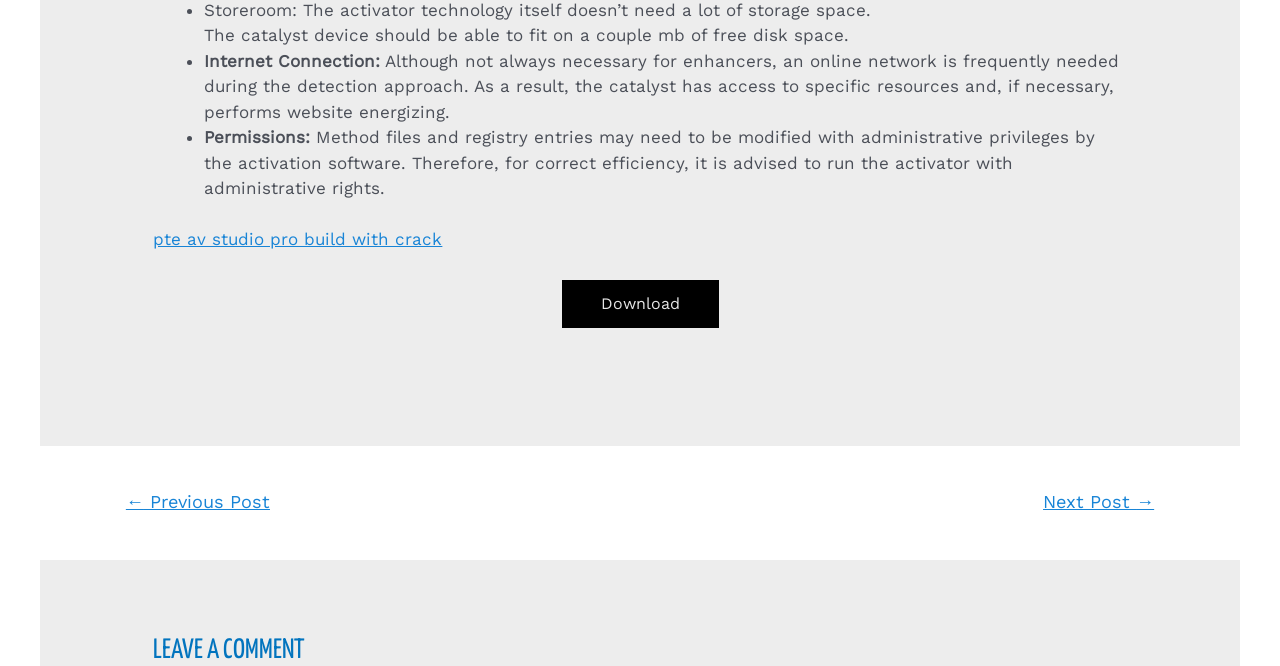What is the purpose of the catalyst device?
Please describe in detail the information shown in the image to answer the question.

The webpage mentions that the catalyst device should be able to fit on a couple MB of free disk space, indicating that it is designed to be compact and efficient in terms of disk space usage.